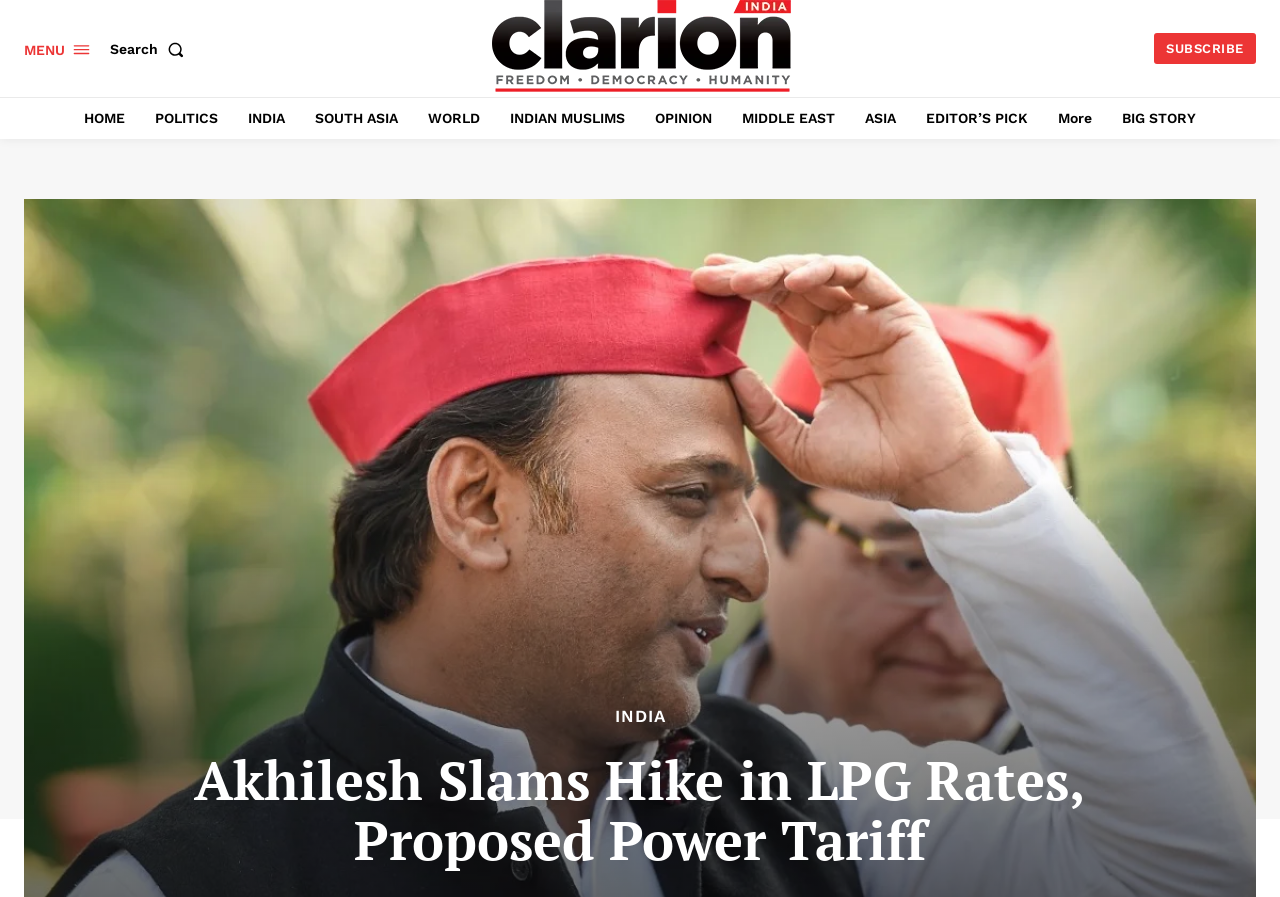Could you locate the bounding box coordinates for the section that should be clicked to accomplish this task: "Search for something".

None